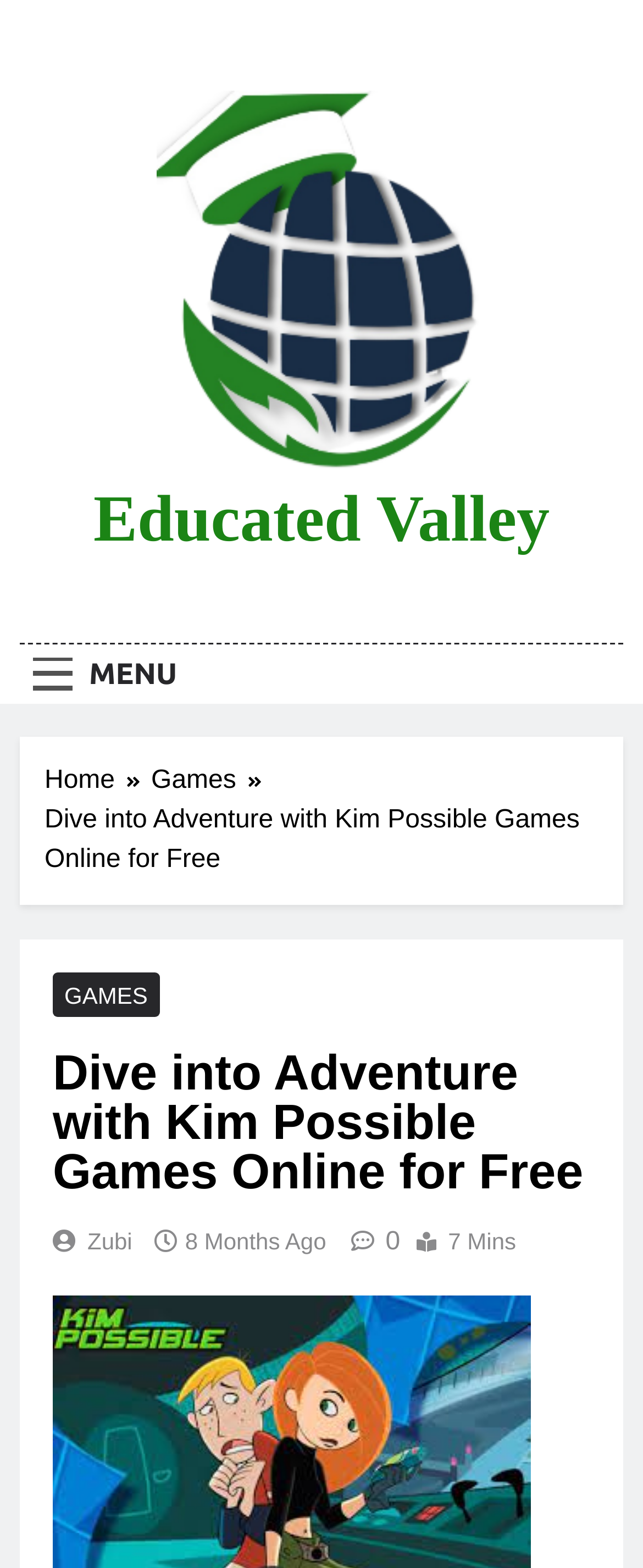Specify the bounding box coordinates of the area that needs to be clicked to achieve the following instruction: "Visit 'Games'".

[0.235, 0.485, 0.424, 0.51]